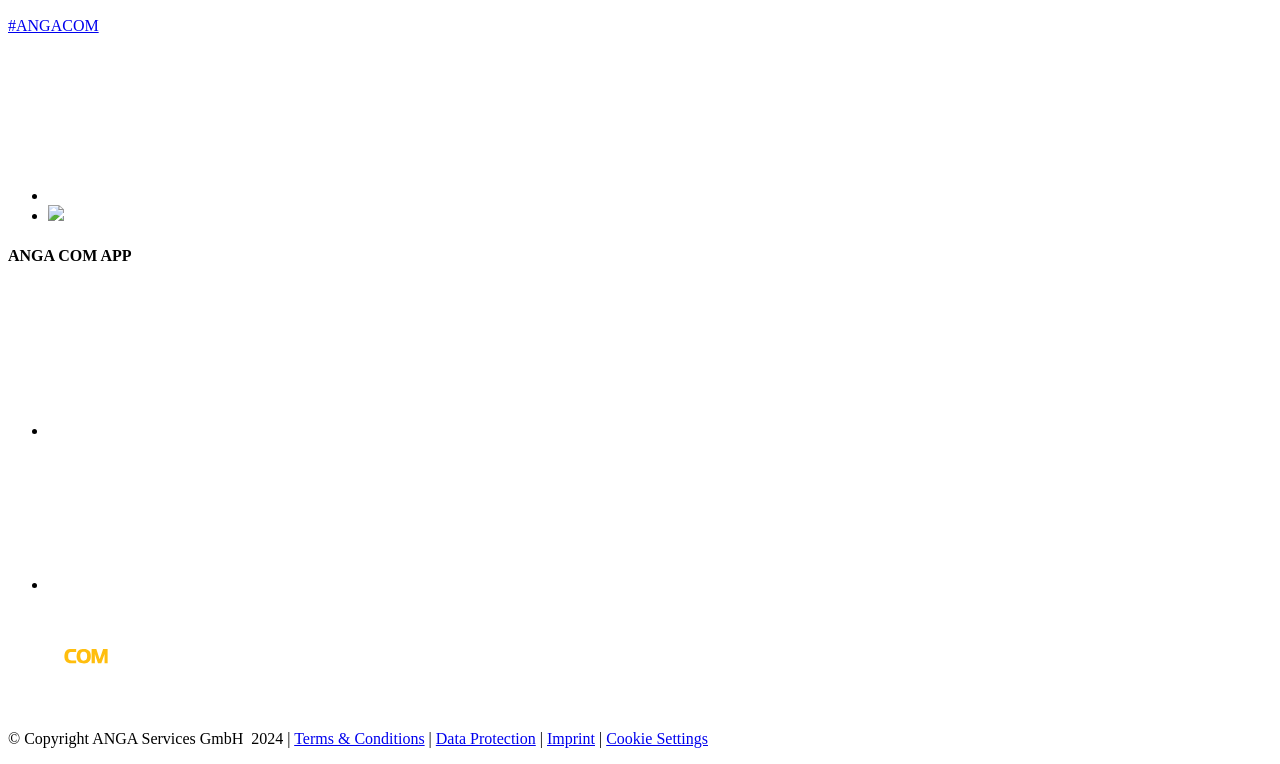Given the description of a UI element: "title="Apple"", identify the bounding box coordinates of the matching element in the webpage screenshot.

[0.038, 0.552, 0.272, 0.574]